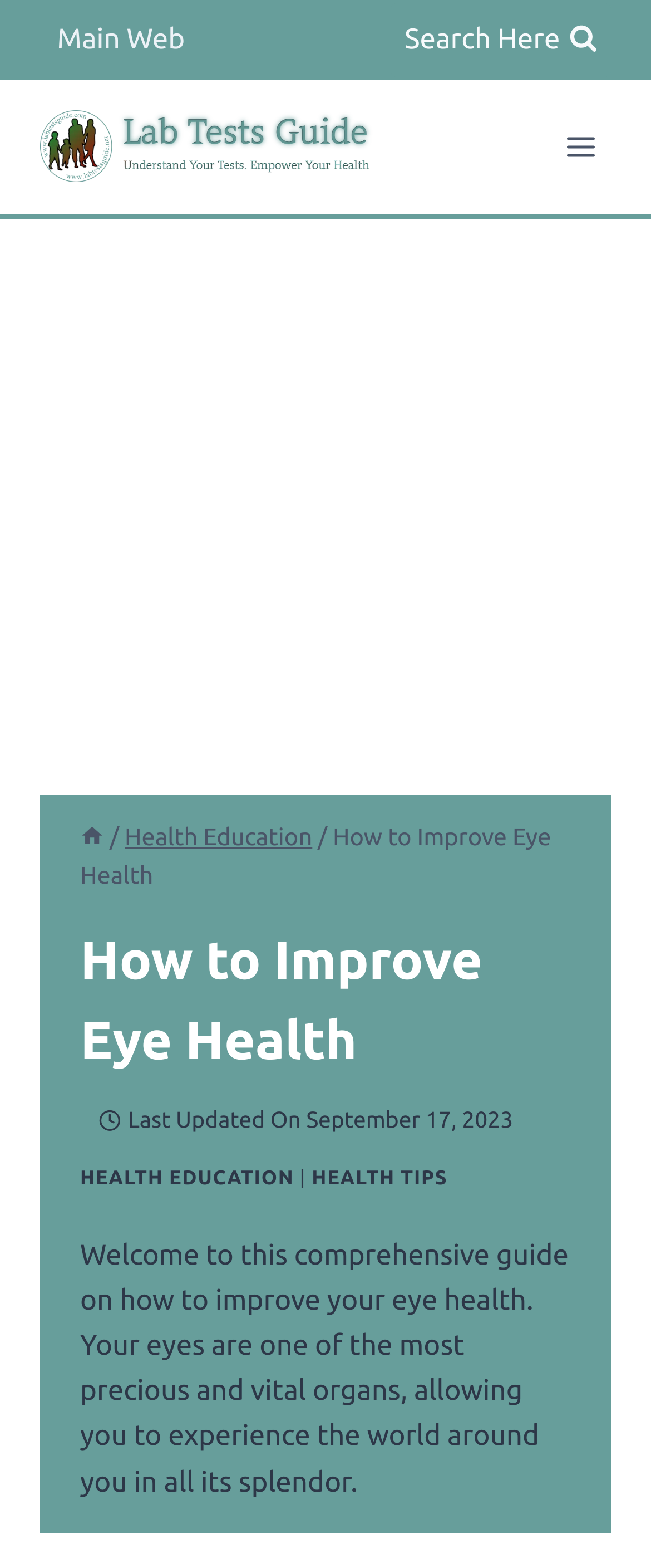Please specify the bounding box coordinates of the clickable region necessary for completing the following instruction: "go to Bodensee category". The coordinates must consist of four float numbers between 0 and 1, i.e., [left, top, right, bottom].

None